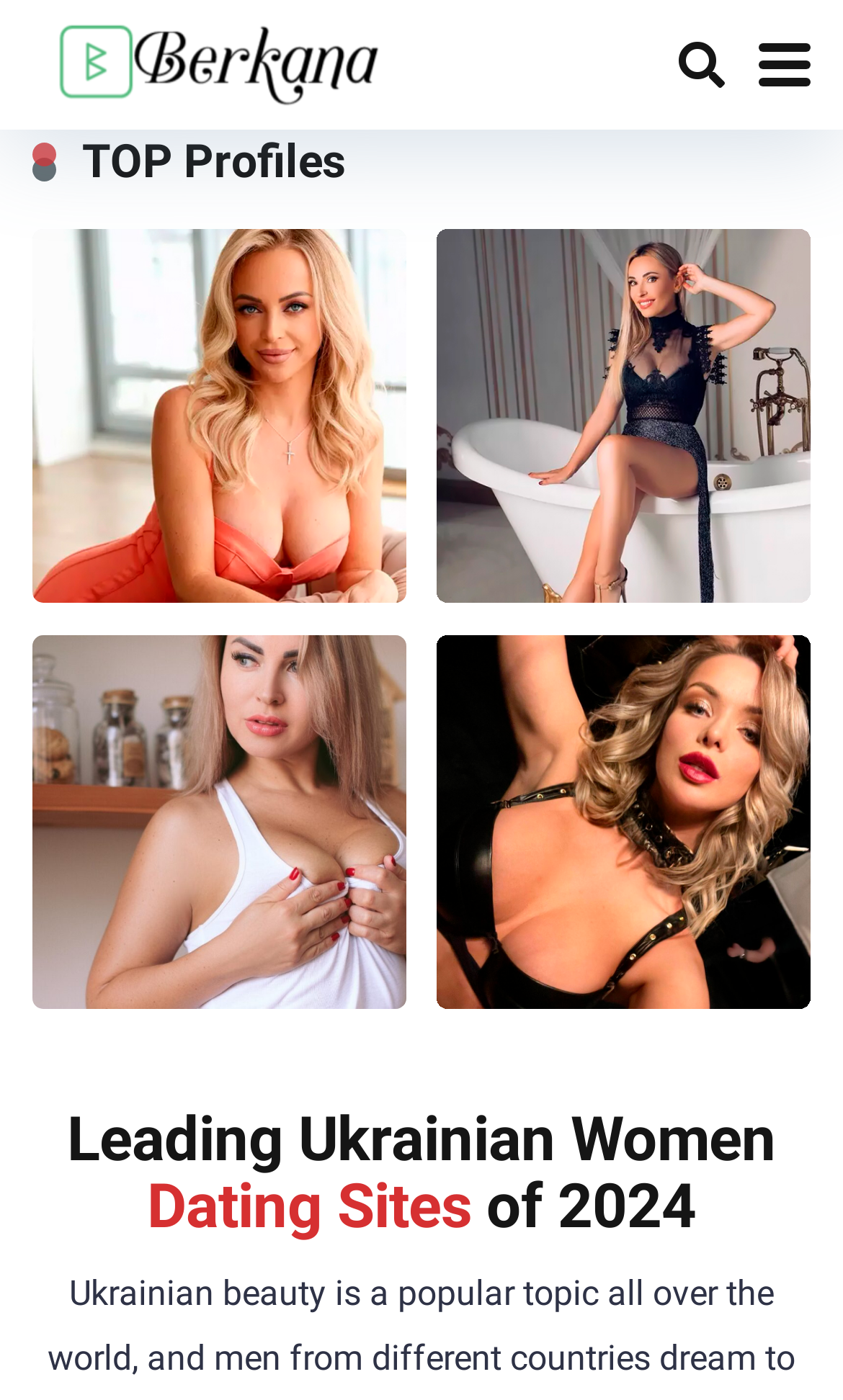How many sections are there on the webpage?
Carefully analyze the image and provide a detailed answer to the question.

I identified two sections: one with the link and image 'TOP Dating Sites with Ukrainia brides', and another with the heading 'Leading Ukrainian Women Dating Sites of 2024' and the profiles of Ukrainian ladies.